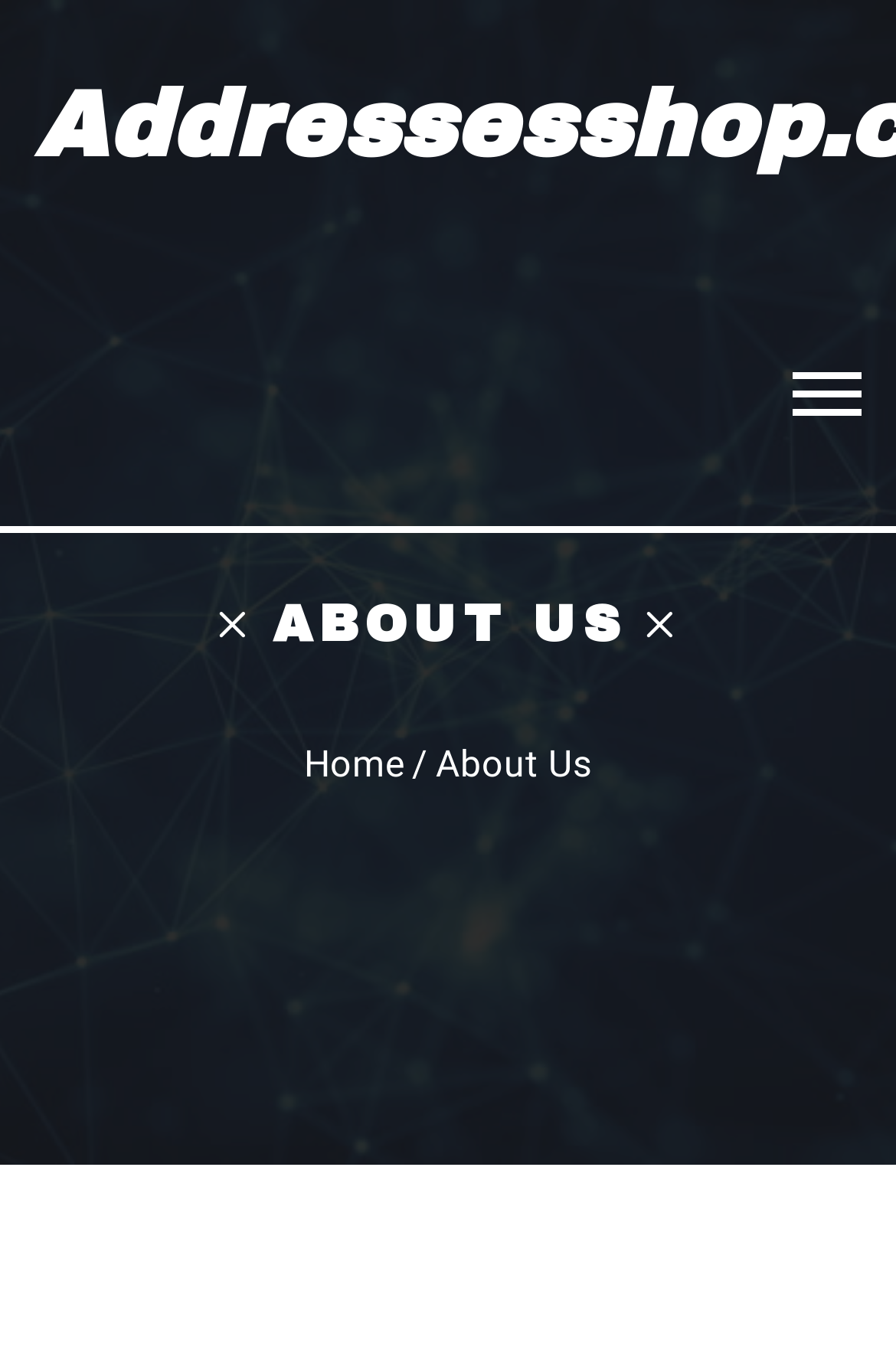Given the description "Home", provide the bounding box coordinates of the corresponding UI element.

[0.339, 0.545, 0.452, 0.577]